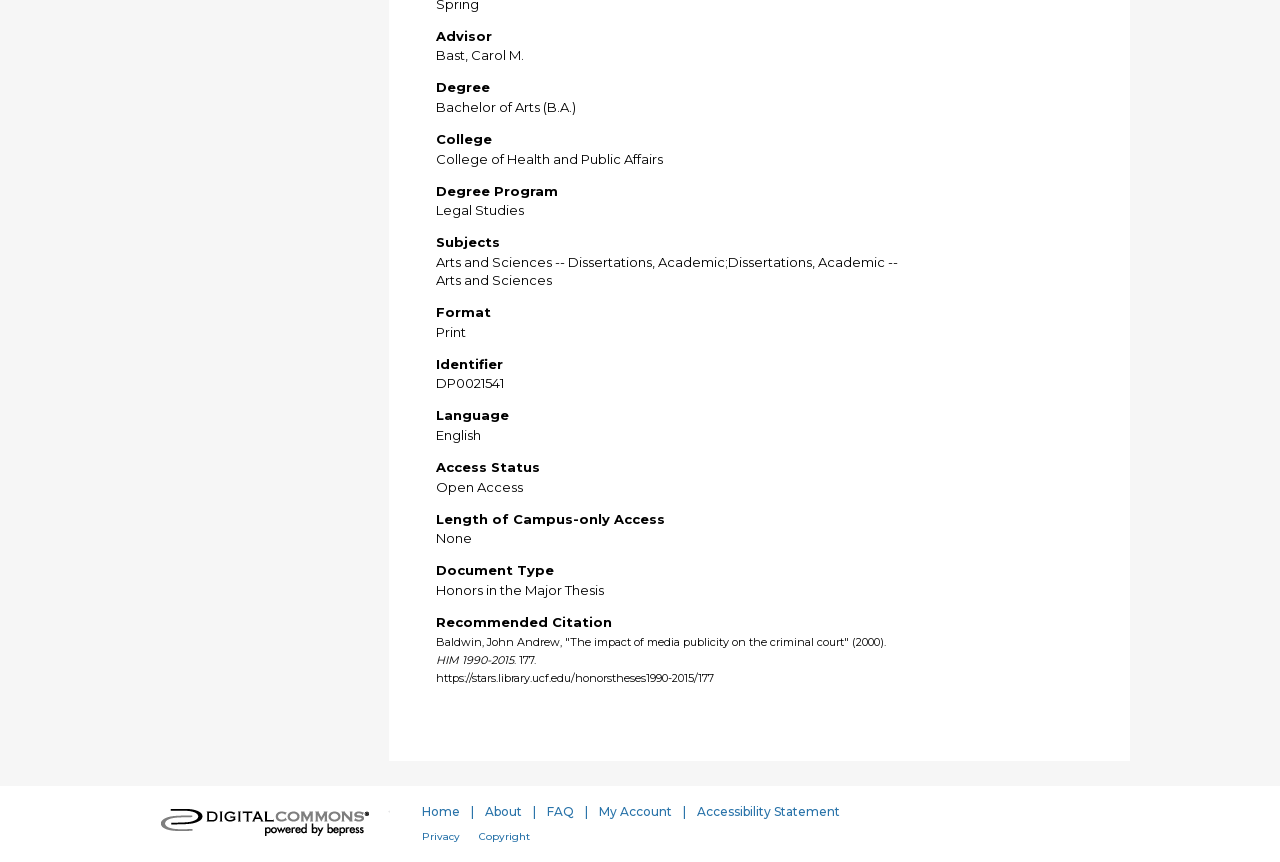What is the URL of the thesis?
Please use the visual content to give a single word or phrase answer.

https://stars.library.ucf.edu/honorstheses1990-2015/177